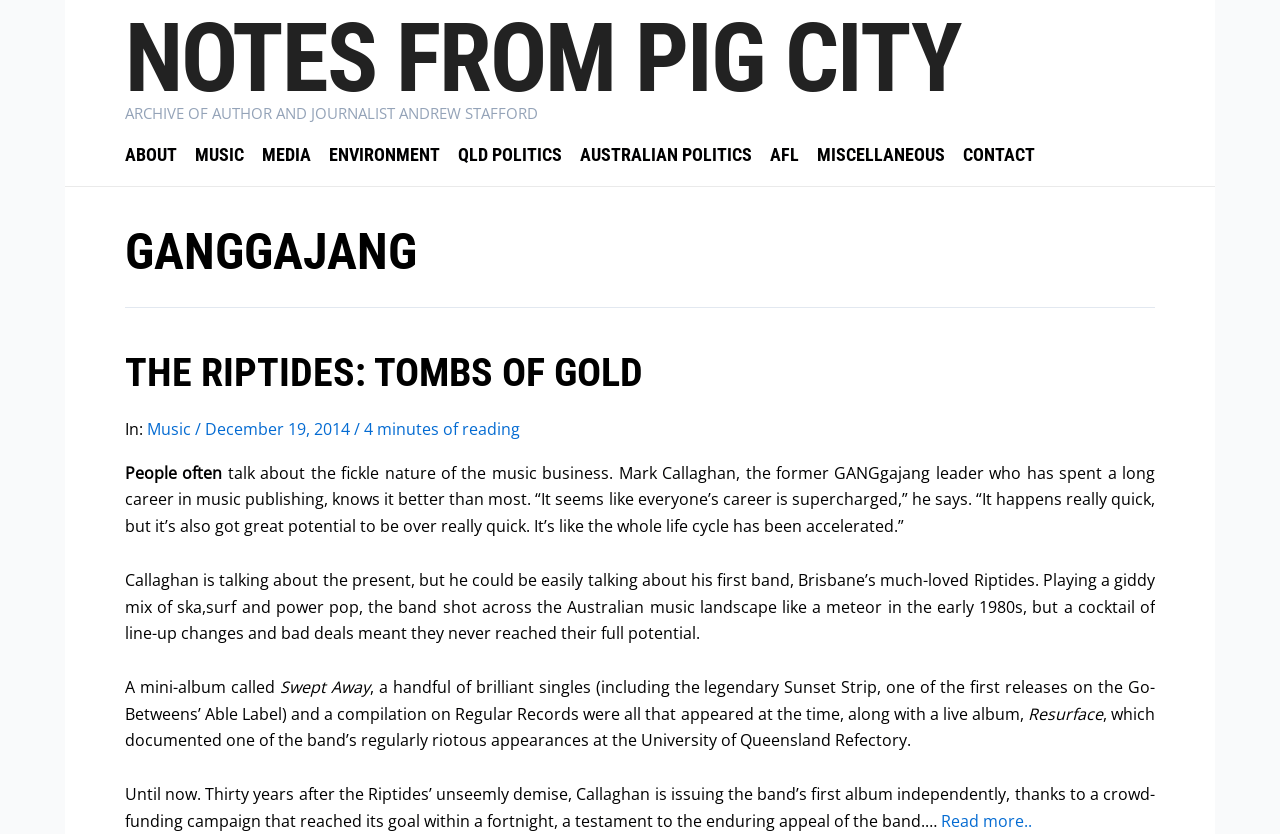Carefully examine the image and provide an in-depth answer to the question: What is the name of the album mentioned in the article?

I found the answer by reading the article and identifying the album mentioned in the text. The album is mentioned in the sentence 'THE RIPTIDES: TOMBS OF GOLD' which is a heading in the article.